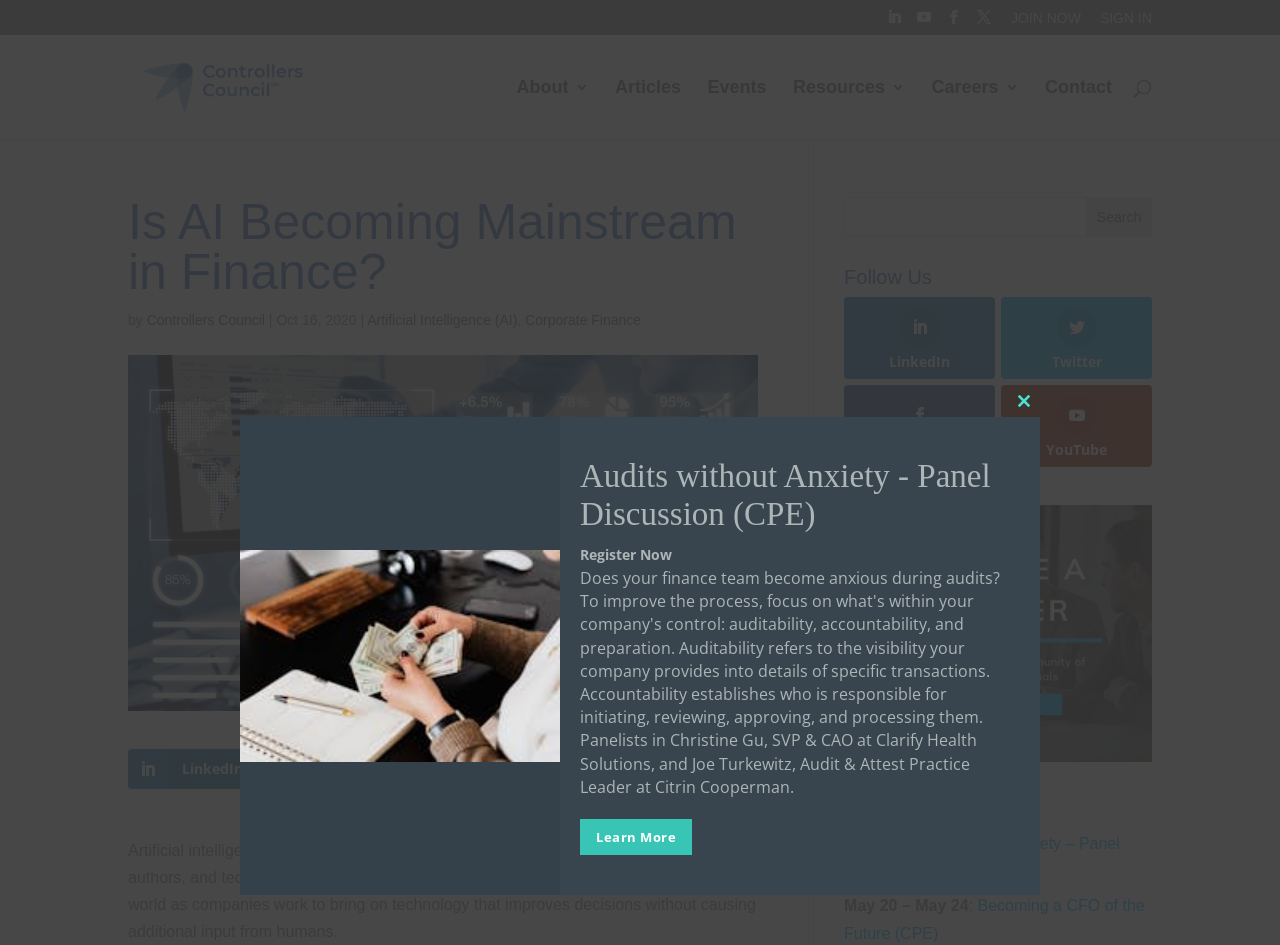Determine the bounding box coordinates for the clickable element required to fulfill the instruction: "Click on JOIN NOW". Provide the coordinates as four float numbers between 0 and 1, i.e., [left, top, right, bottom].

[0.79, 0.011, 0.845, 0.037]